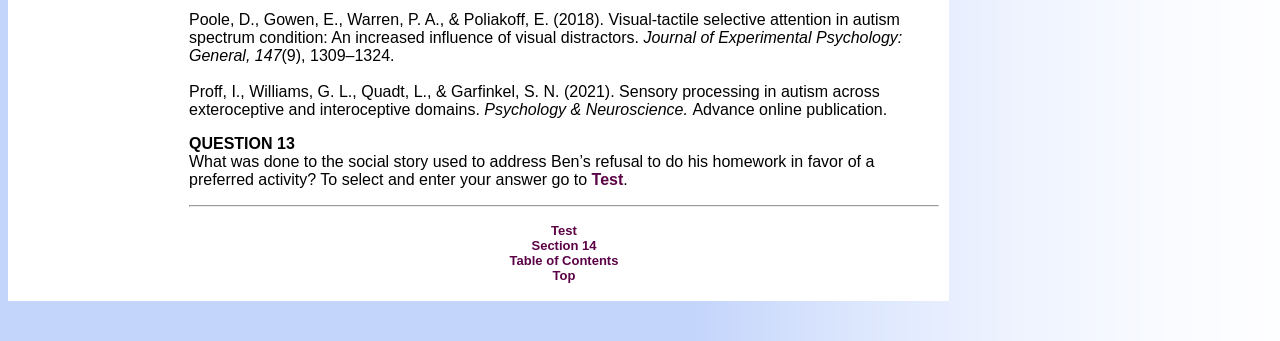Please reply to the following question using a single word or phrase: 
What is the volume number of the Journal of Experimental Psychology: General?

147